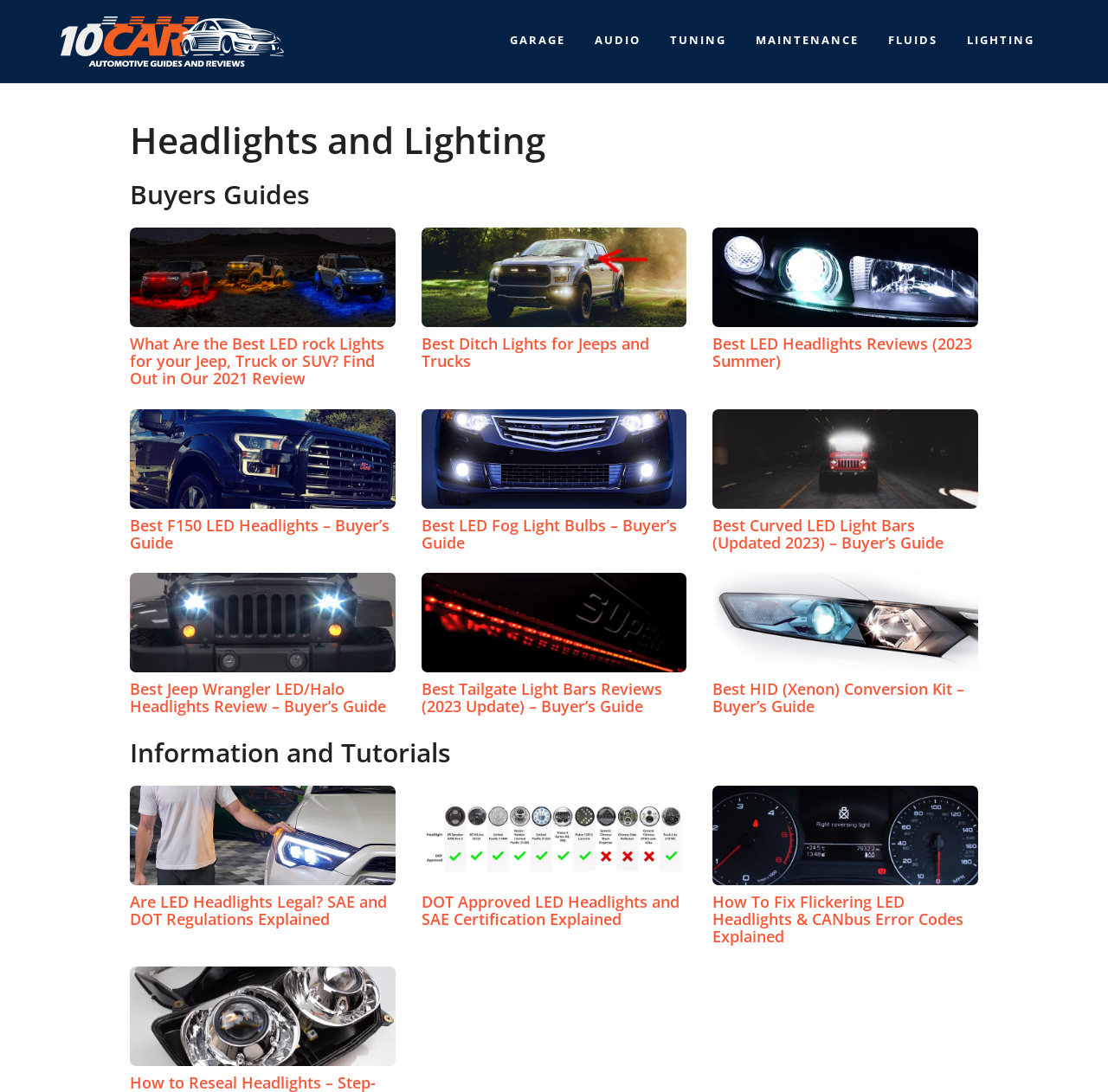How many navigation links are available in the main navigation?
Using the image, answer in one word or phrase.

6